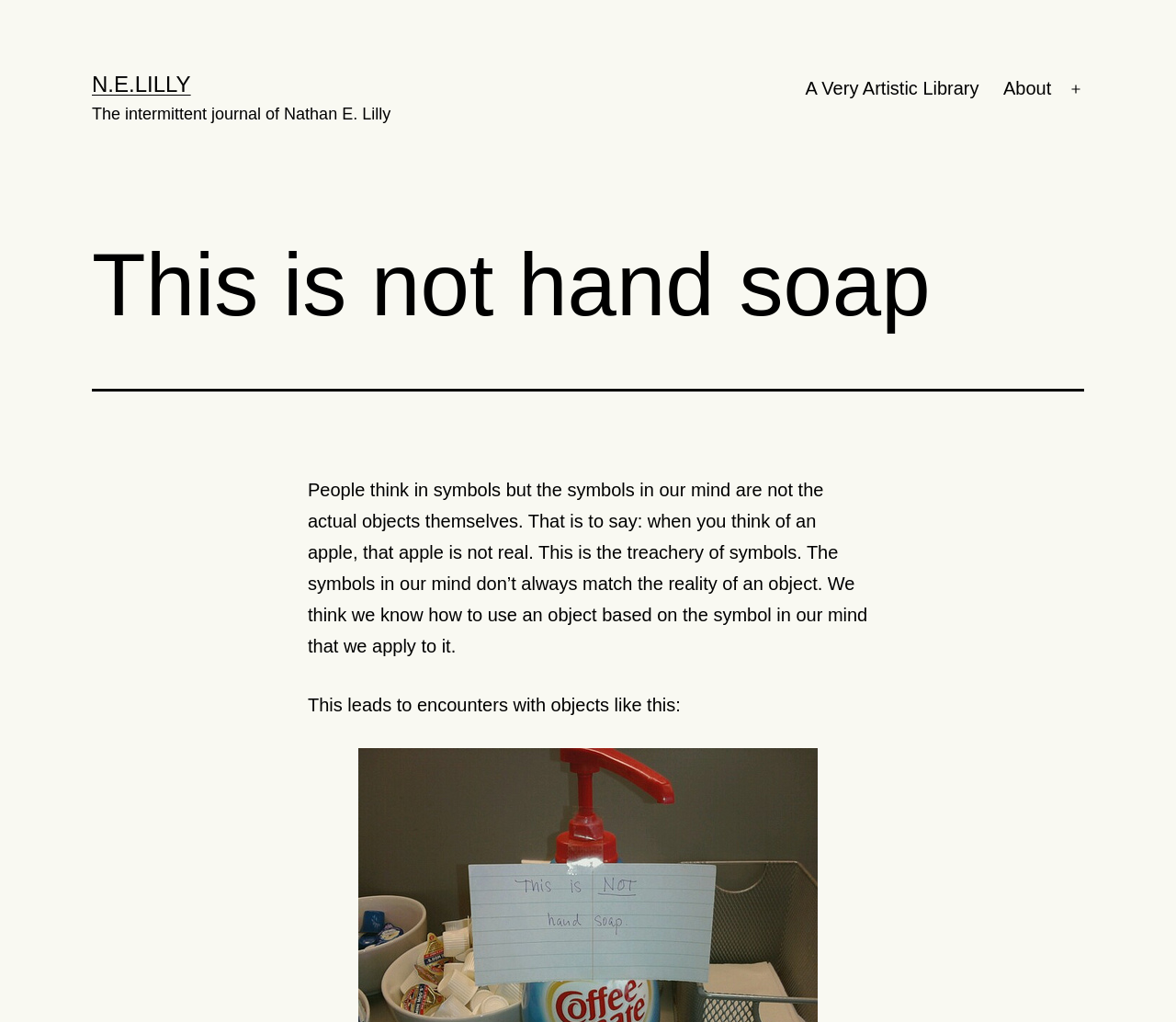Please provide a brief answer to the following inquiry using a single word or phrase:
What is the primary menu about?

A Very Artistic Library and About